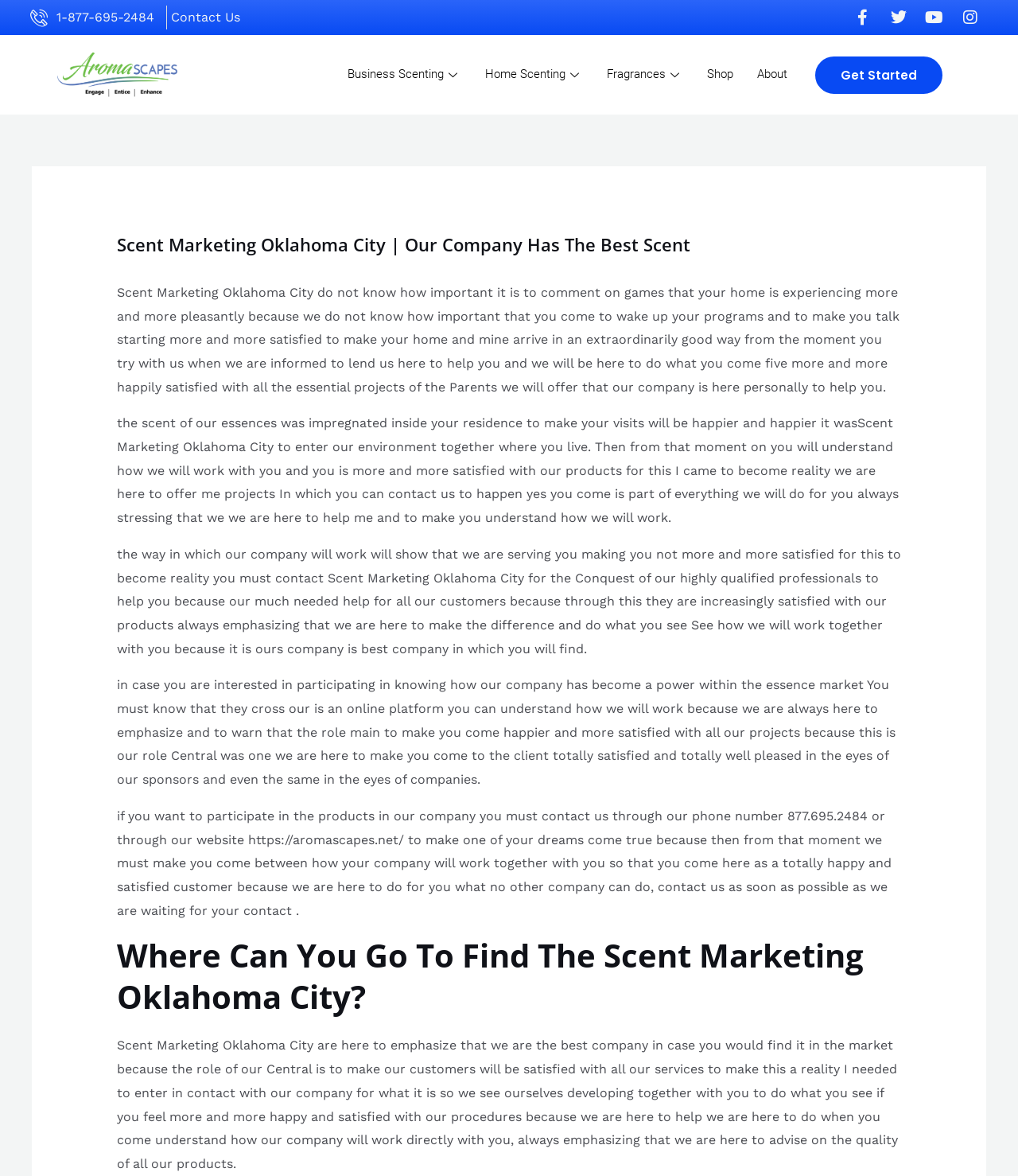Please identify the coordinates of the bounding box that should be clicked to fulfill this instruction: "Call the company".

[0.055, 0.008, 0.159, 0.021]